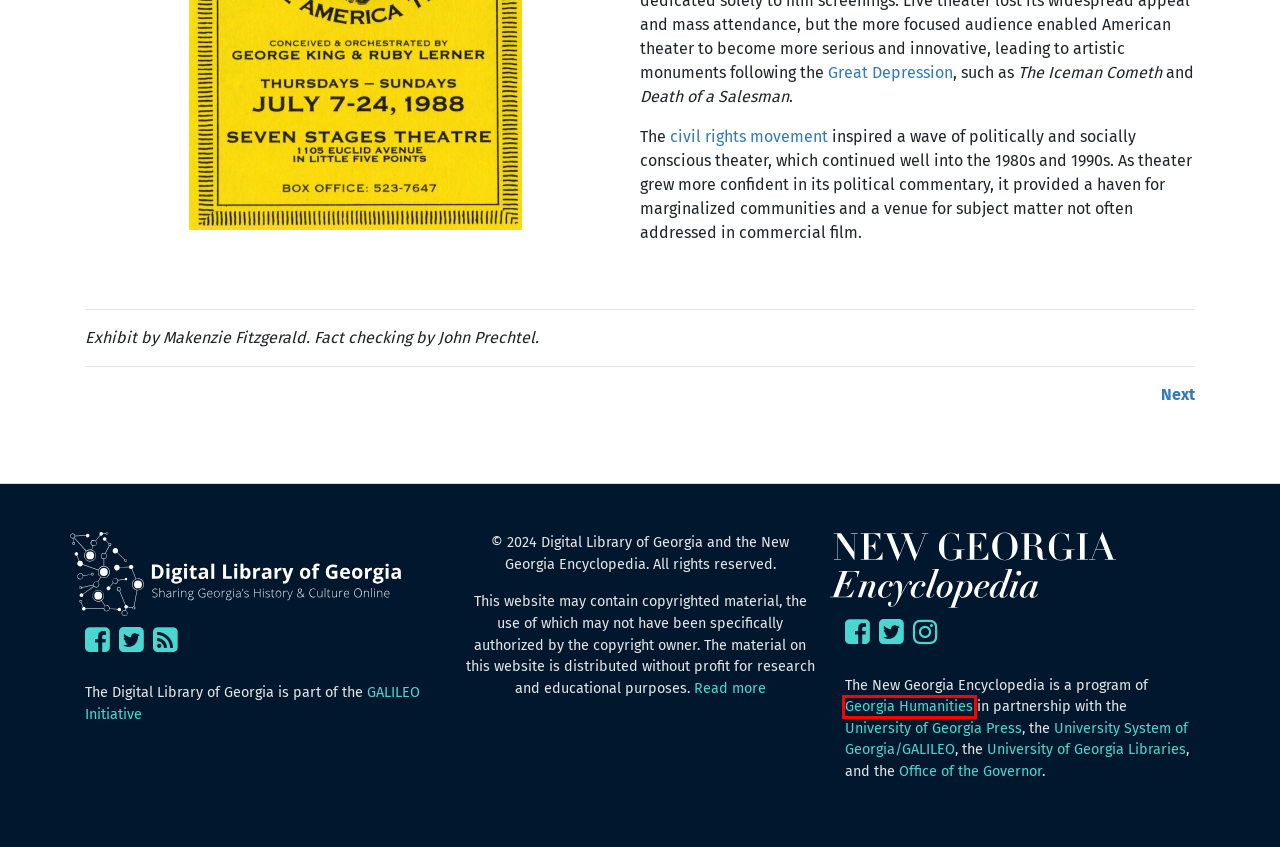You are provided with a screenshot of a webpage containing a red rectangle bounding box. Identify the webpage description that best matches the new webpage after the element in the bounding box is clicked. Here are the potential descriptions:
A. Georgia Humanities – Sharing stories that move us and make us
B. New Georgia Encyclopedia
C. HOME | UGA Libraries
D. Digital Library of Georgia
E. Civil Rights Movement - New Georgia Encyclopedia
F. GALILEO Search
G. Great Depression - New Georgia Encyclopedia
H. Black Vaudeville | On Stage and Off - Stories of Life in Georgia

A